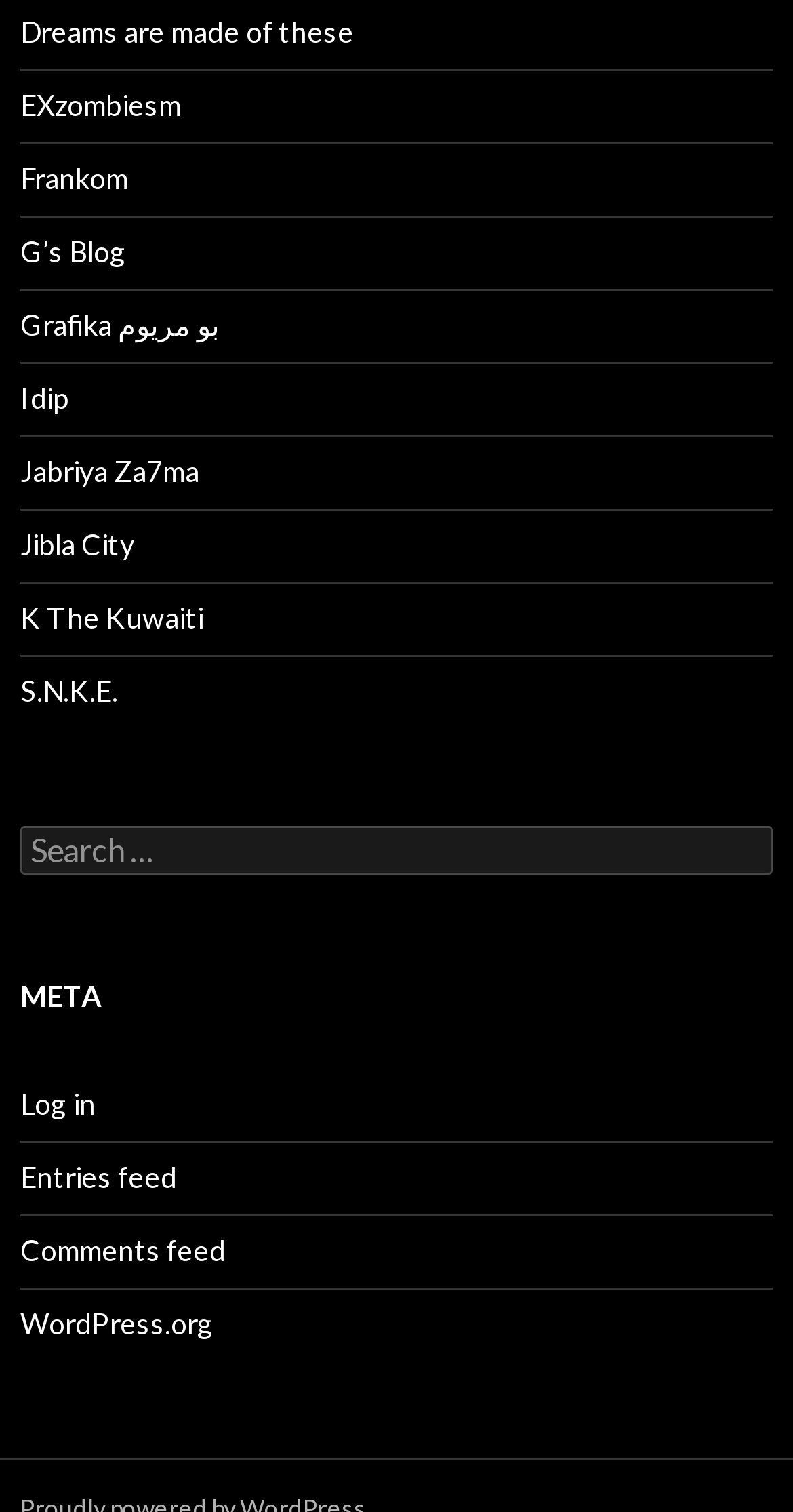Find the bounding box coordinates for the UI element that matches this description: "Log in".

[0.026, 0.719, 0.121, 0.742]